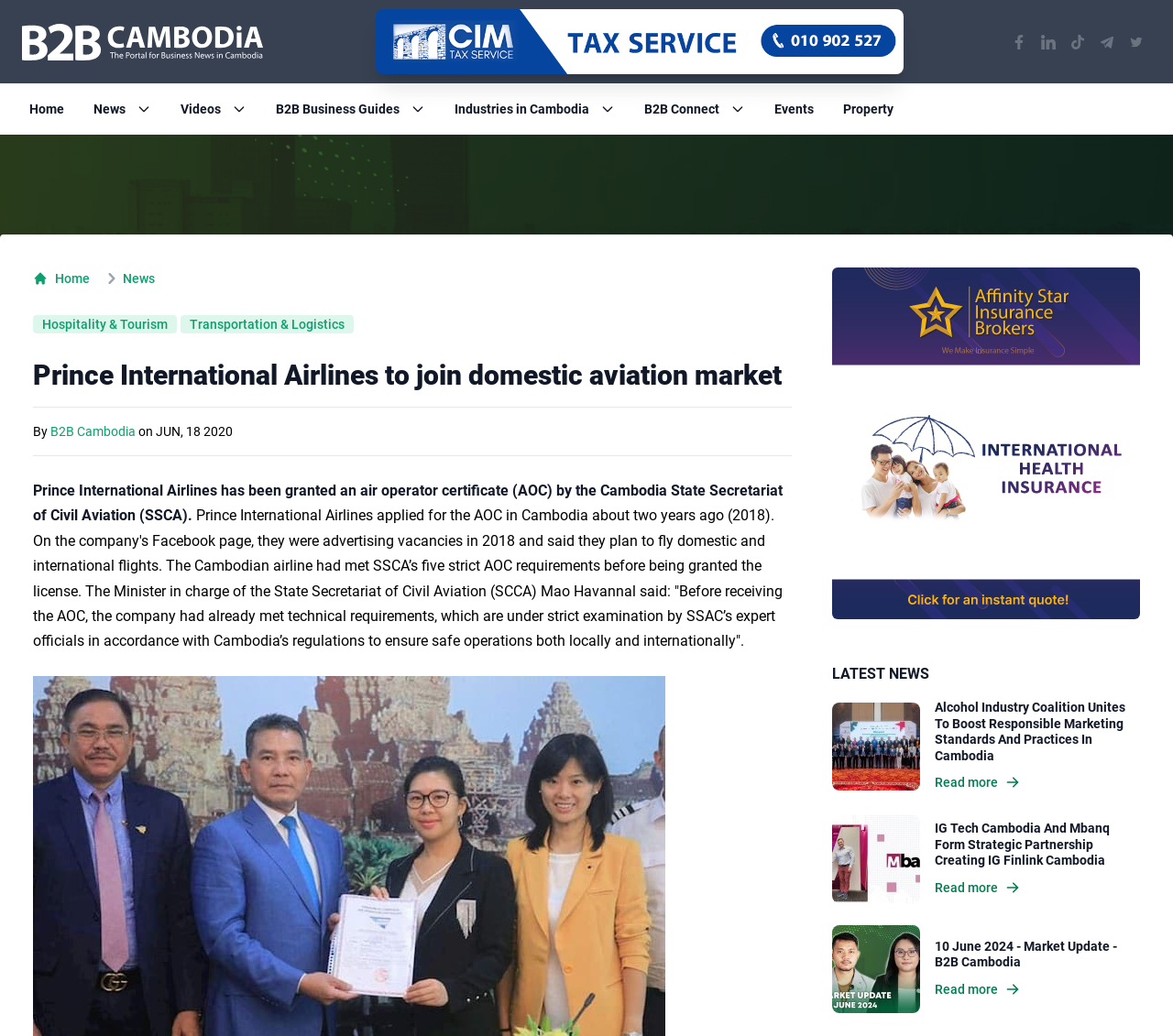Please determine the bounding box coordinates for the element with the description: "Read more".

[0.797, 0.946, 0.87, 0.964]